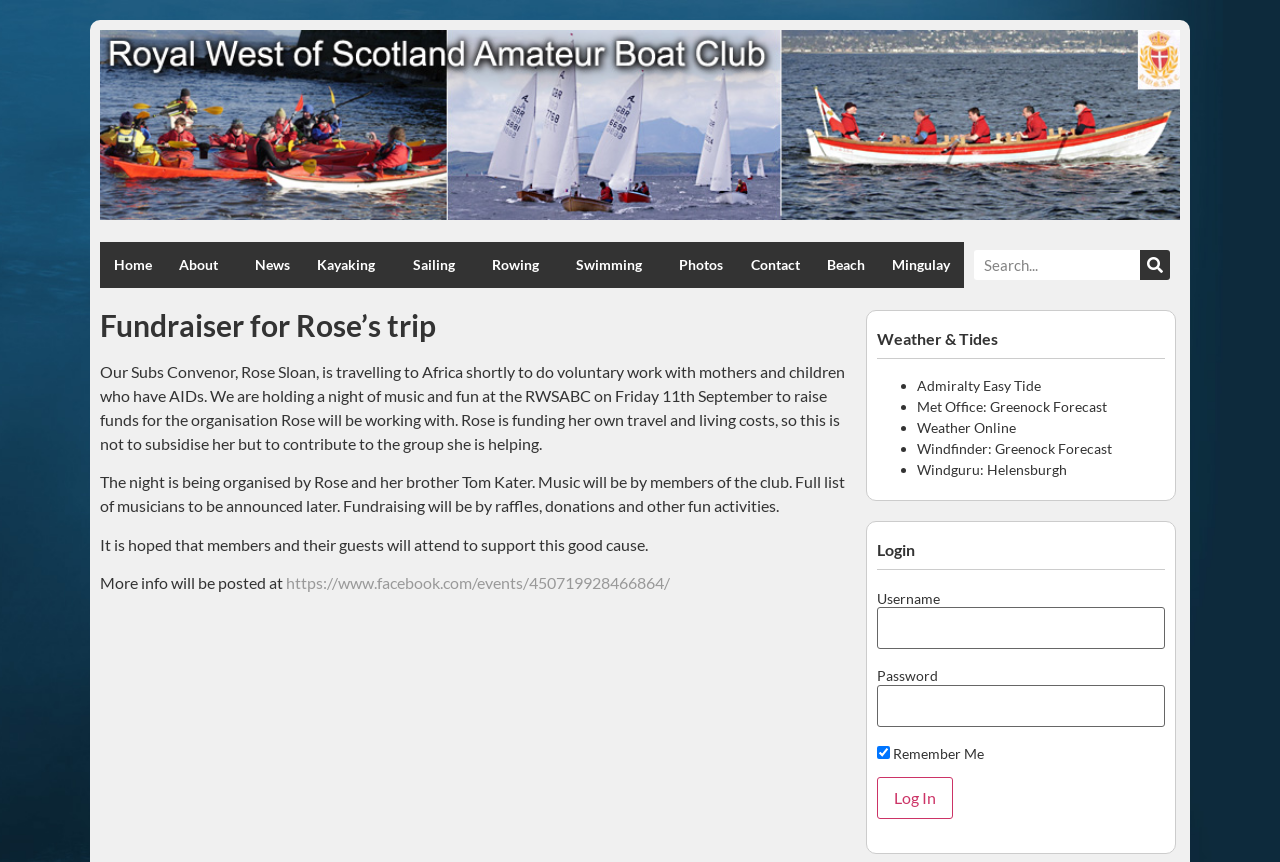Provide the bounding box coordinates of the UI element that matches the description: "parent_node: Search name="s" placeholder="Search..."".

[0.761, 0.29, 0.891, 0.325]